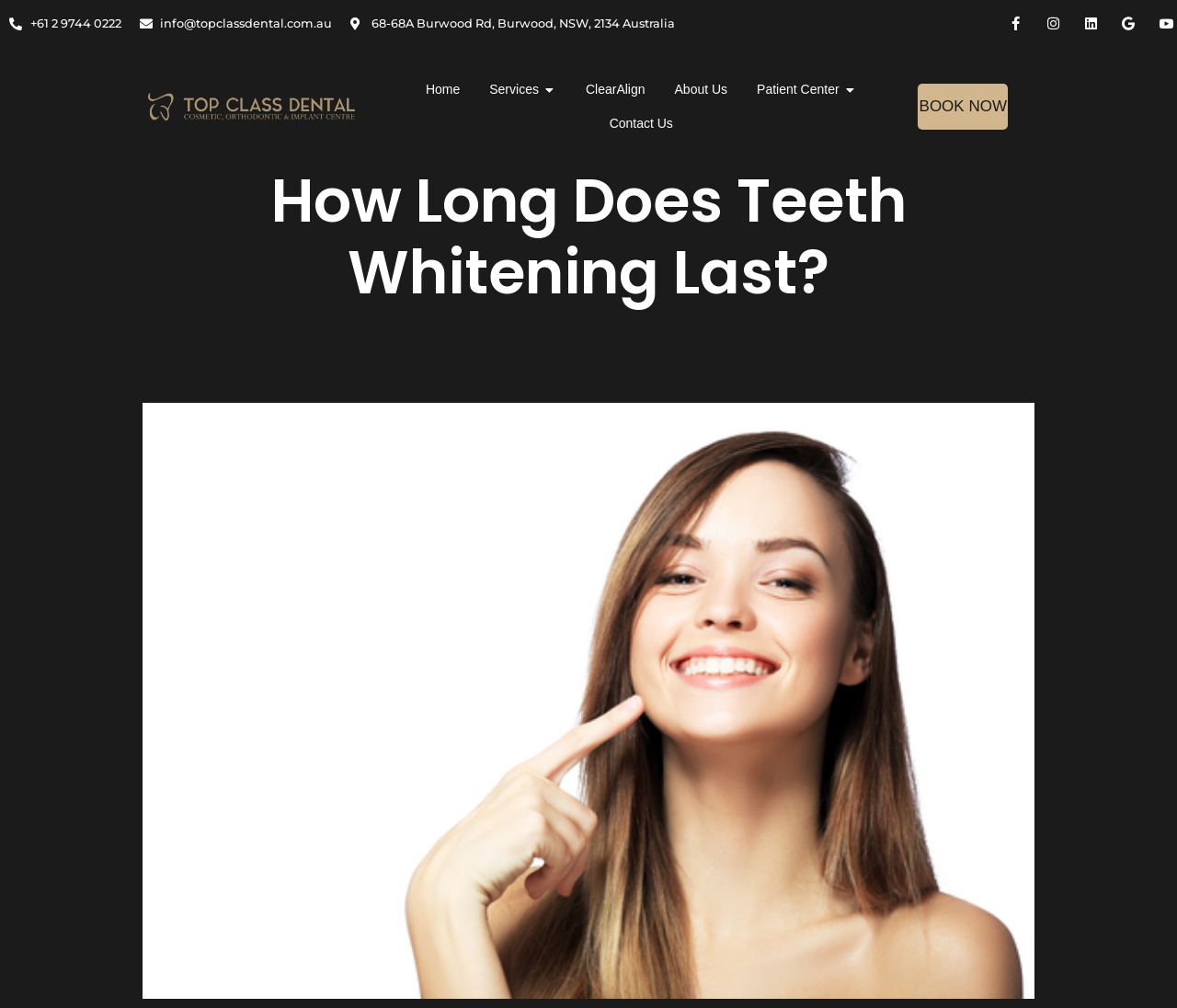Specify the bounding box coordinates of the element's area that should be clicked to execute the given instruction: "Call the dentist". The coordinates should be four float numbers between 0 and 1, i.e., [left, top, right, bottom].

[0.008, 0.009, 0.103, 0.038]